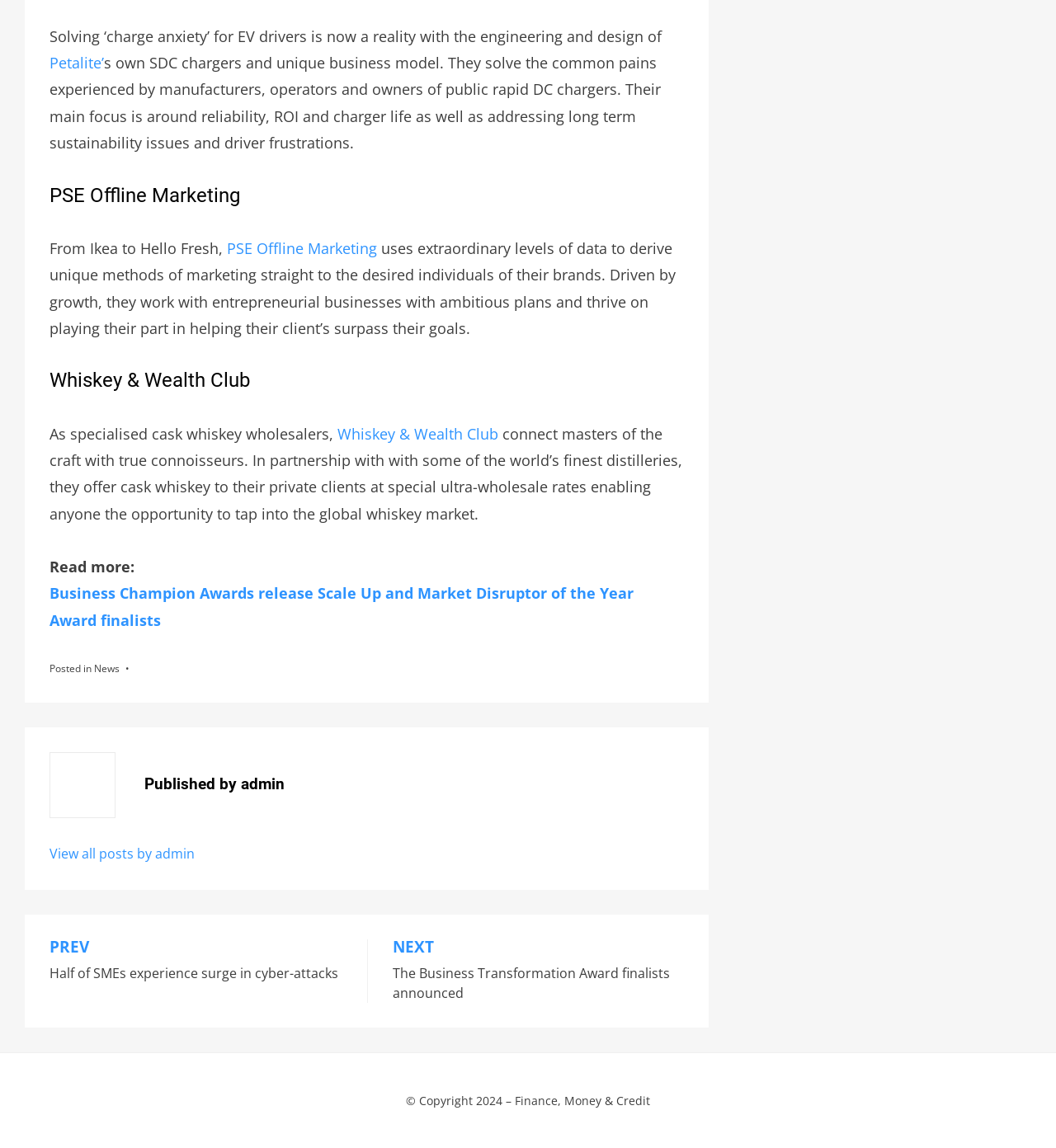Kindly determine the bounding box coordinates for the clickable area to achieve the given instruction: "Learn about Whiskey & Wealth Club".

[0.32, 0.369, 0.472, 0.386]